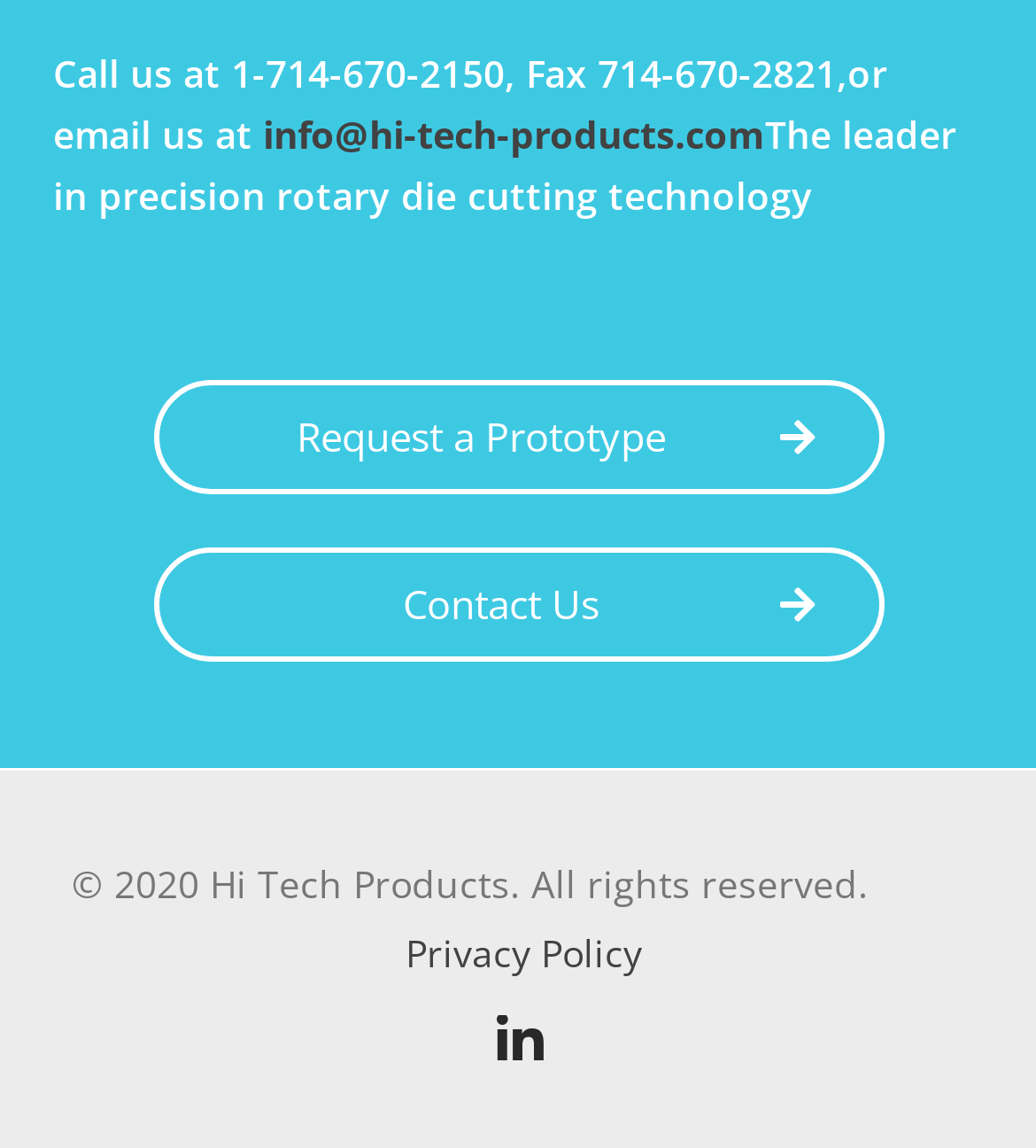Provide the bounding box coordinates for the UI element that is described as: "info@hi-tech-products.com".

[0.254, 0.096, 0.738, 0.14]